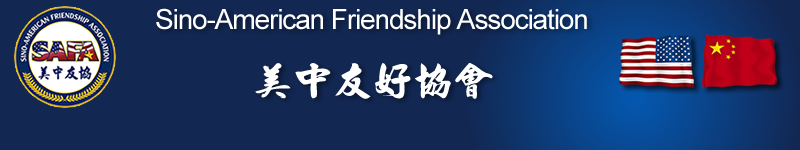Provide an in-depth description of the image you see.

The image features the logo and banner for the Sino-American Friendship Association (SAFA), prominently displayed against a deep blue backdrop. The logo incorporates elements symbolizing friendship and cooperation between the United States and China, prominently featuring the association's name in both English and Chinese characters. To the right, the flags of the United States and China are depicted, representing the mission of fostering strong ties and cultural exchange between the two nations. This visual serves as an introduction to the association's initiatives and events aimed at promoting tourism and collaboration, such as the recent Beijing promotional event in New York City, which aimed to highlight the rich cultural offerings of Beijing.